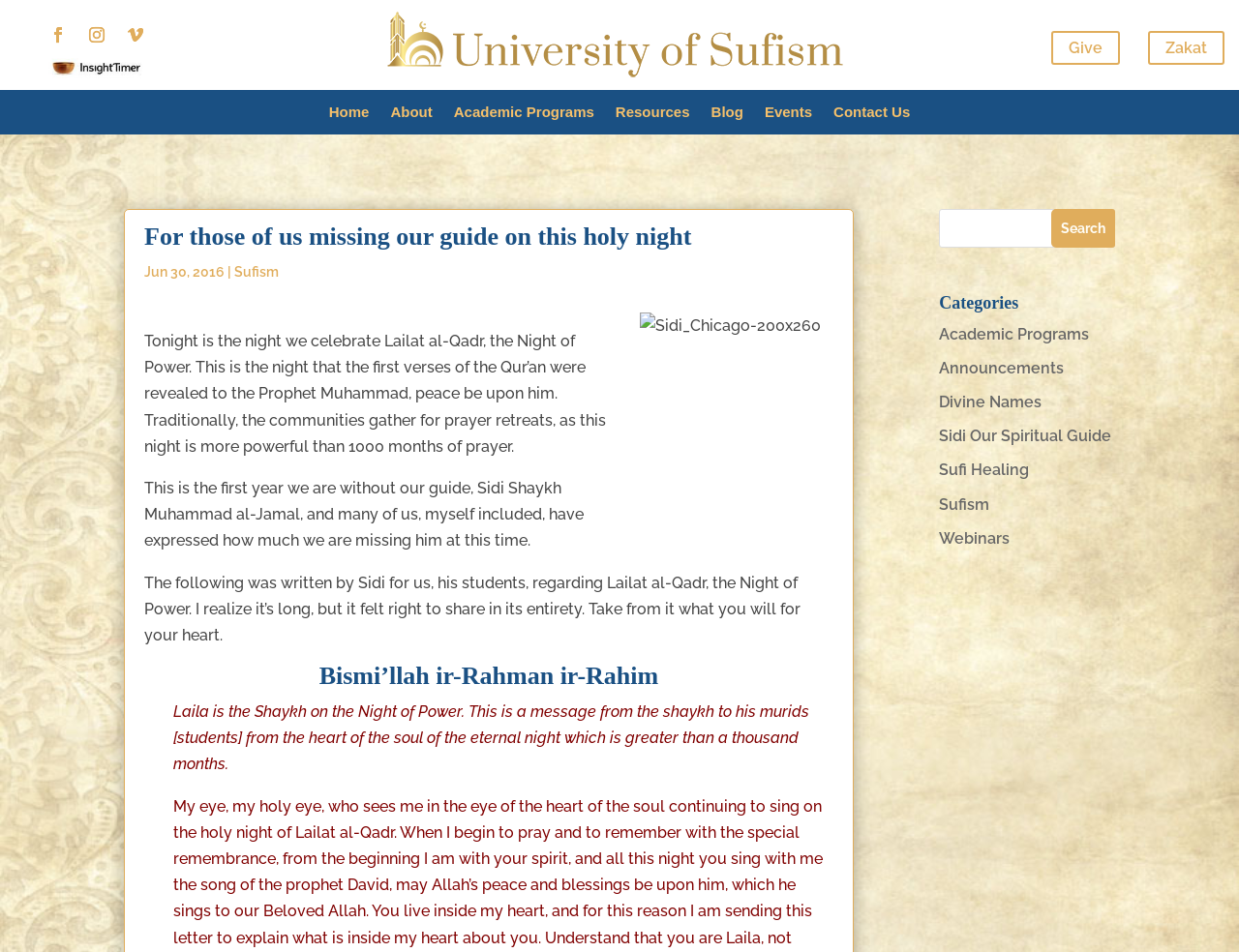Highlight the bounding box coordinates of the element you need to click to perform the following instruction: "Click the 'Give 5' link."

[0.848, 0.032, 0.904, 0.068]